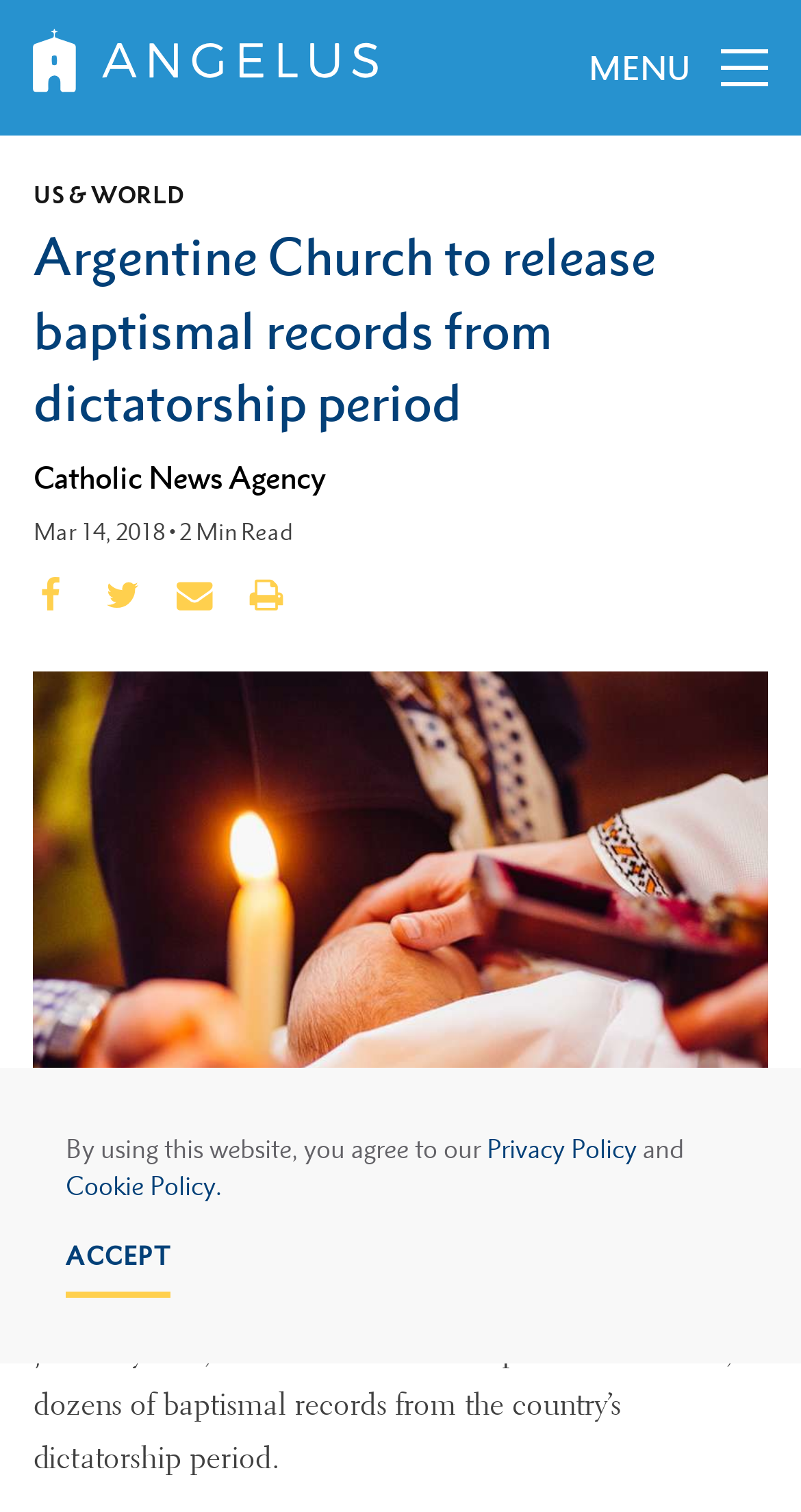What is the main heading displayed on the webpage? Please provide the text.

Argentine Church to release baptismal records from dictatorship period